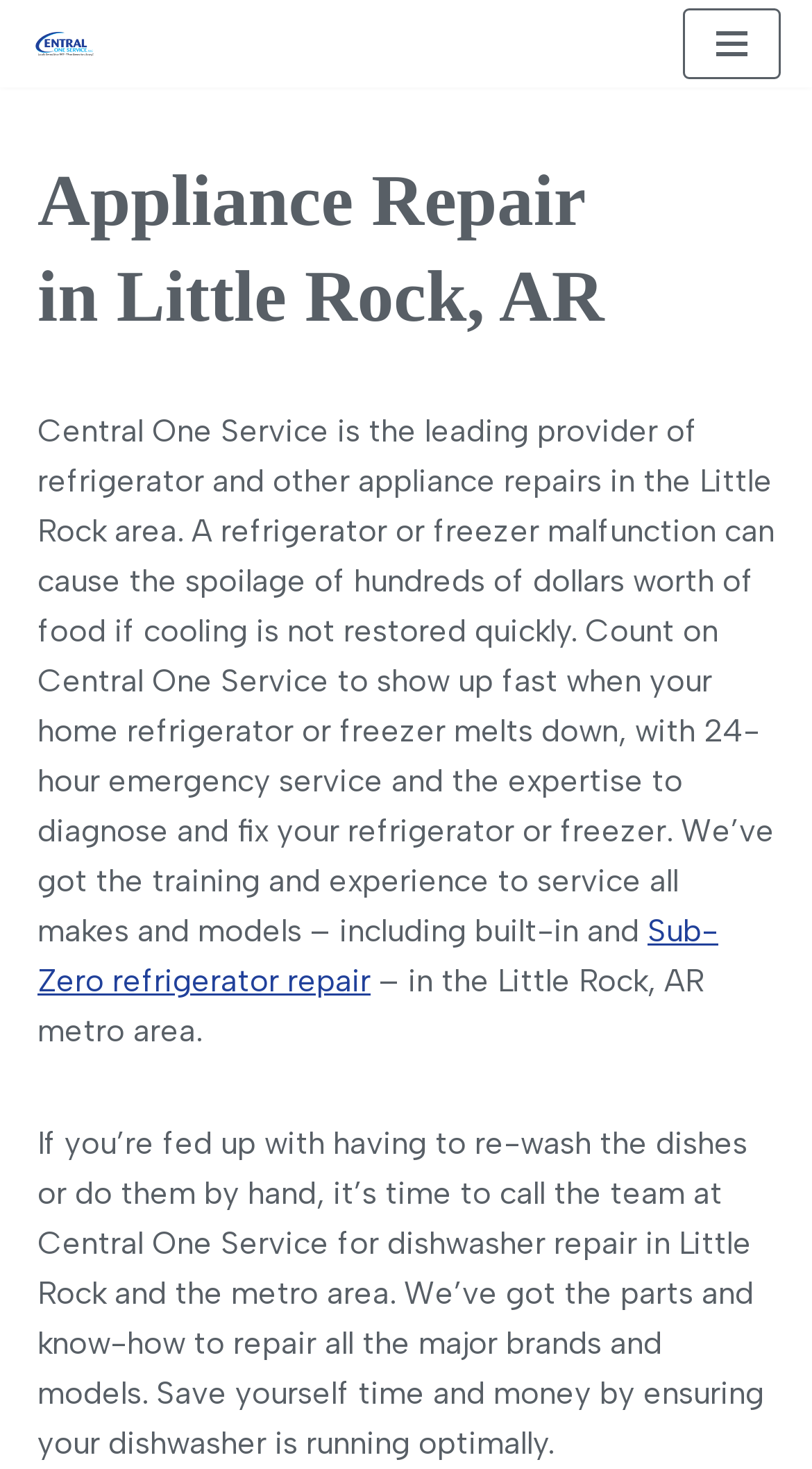Using the information from the screenshot, answer the following question thoroughly:
What type of service does Central One provide?

Based on the webpage content, Central One Service is described as the leading provider of home appliance repairs and parts replacement in the Little Rock area, which indicates that they provide appliance repair services.